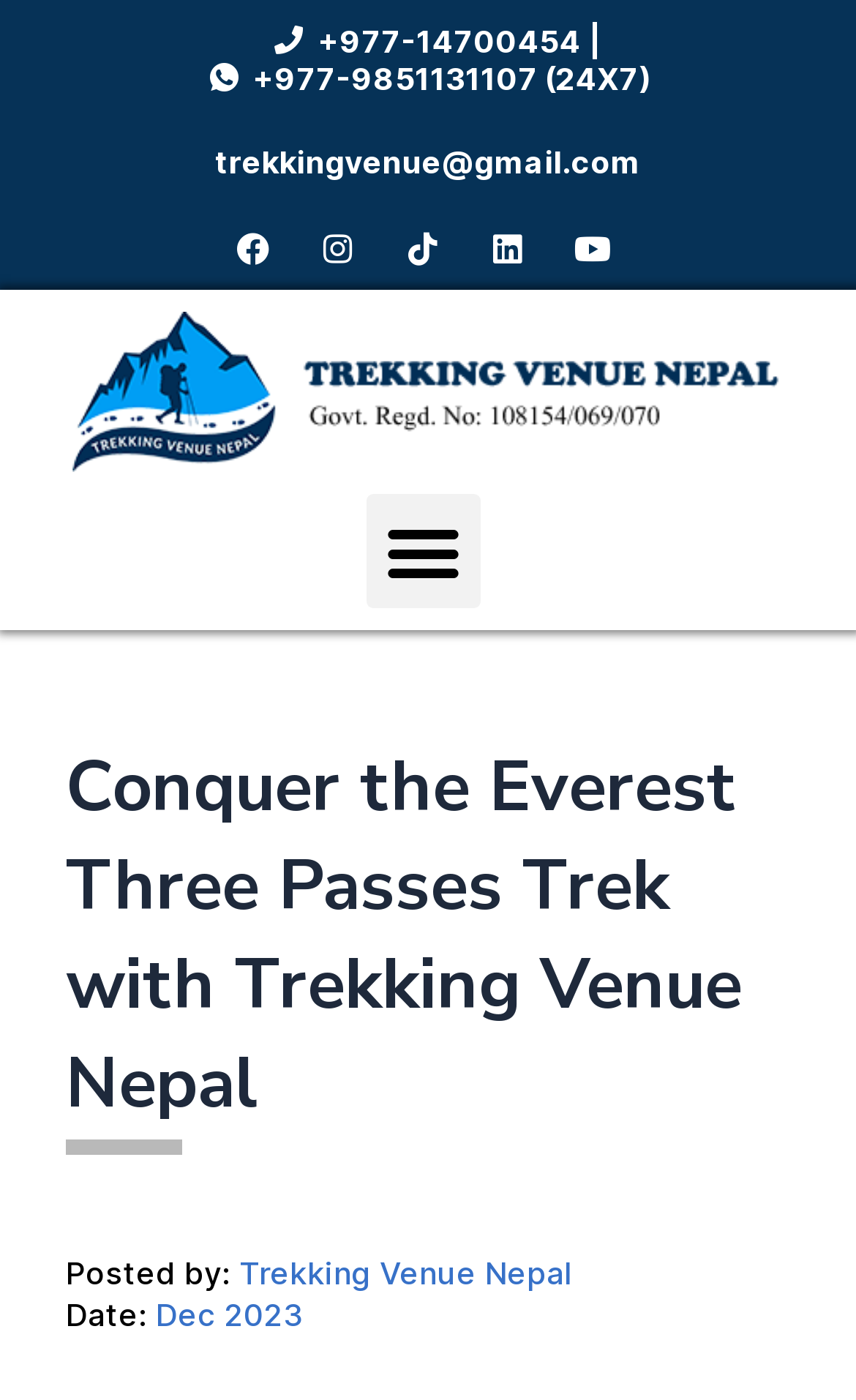Please use the details from the image to answer the following question comprehensively:
What is the phone number of Trekking Venue Nepal?

I found the phone number by looking at the top section of the webpage, where the contact information is typically displayed. The phone number is written in a static text element with the value '+977-14700454'.